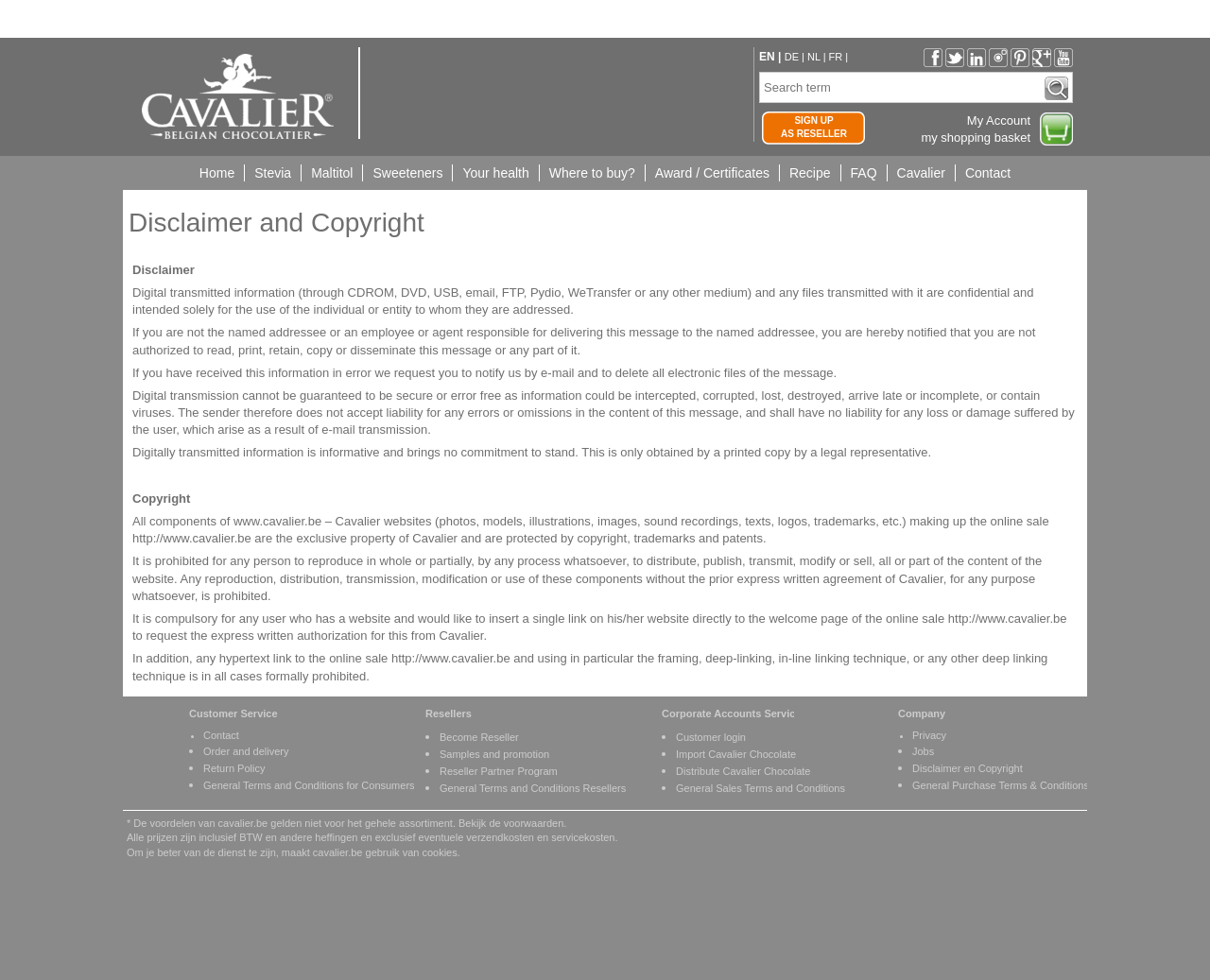Please specify the coordinates of the bounding box for the element that should be clicked to carry out this instruction: "Go to the Home page". The coordinates must be four float numbers between 0 and 1, formatted as [left, top, right, bottom].

[0.157, 0.168, 0.202, 0.185]